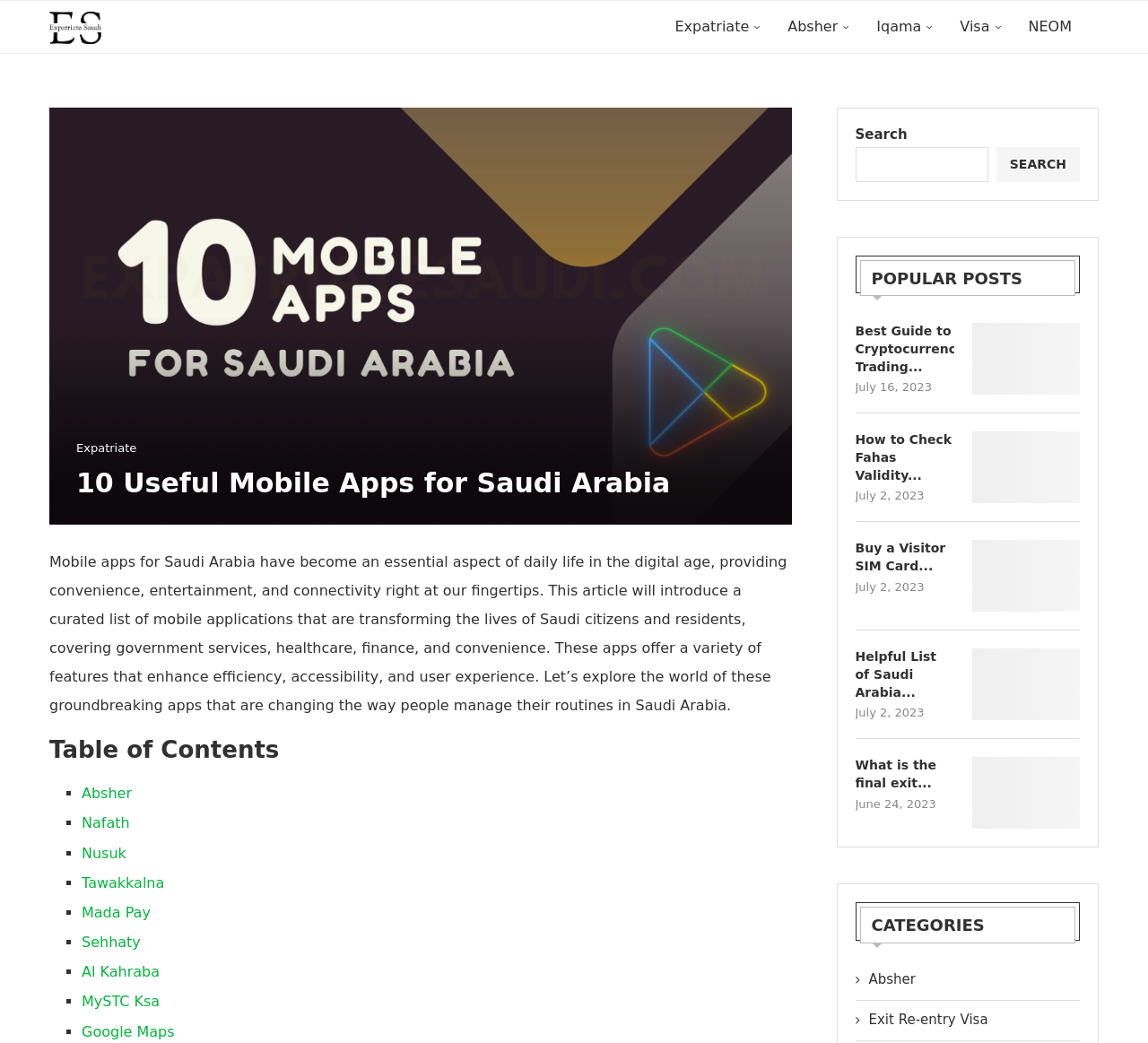What is the date of the post 'Helpful List of Saudi Arabia Emergency Numbers'?
Use the information from the image to give a detailed answer to the question.

By examining the time element associated with the post 'Helpful List of Saudi Arabia Emergency Numbers', I can see that it was published on July 2, 2023.